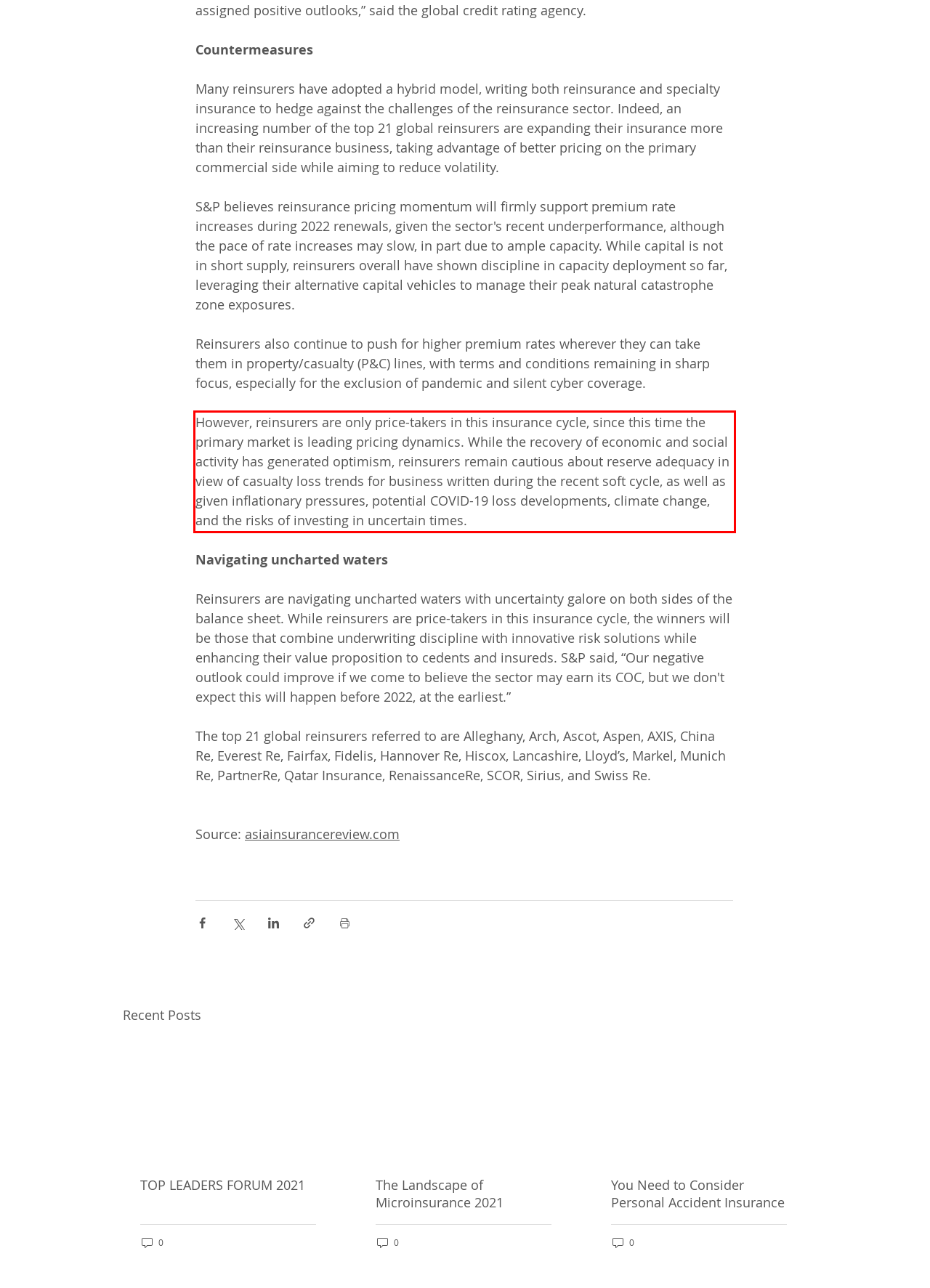Given a webpage screenshot, locate the red bounding box and extract the text content found inside it.

However, reinsurers are only price-takers in this insurance cycle, since this time the primary market is leading pricing dynamics. While the recovery of economic and social activity has generated optimism, reinsurers remain cautious about reserve adequacy in view of casualty loss trends for business written during the recent soft cycle, as well as given inflationary pressures, potential COVID-19 loss developments, climate change, and the risks of investing in uncertain times.